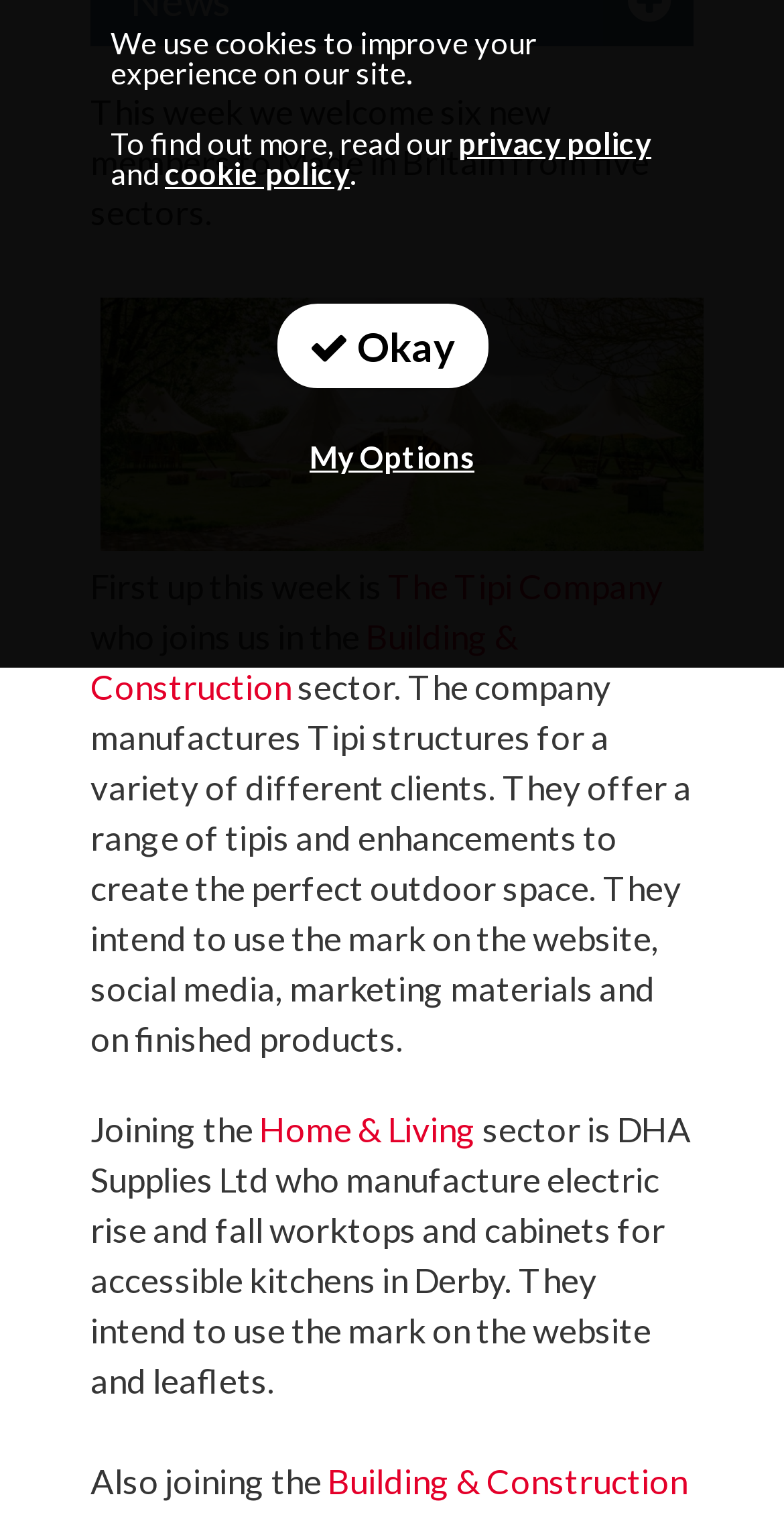Please find the bounding box for the following UI element description. Provide the coordinates in (top-left x, top-left y, bottom-right x, bottom-right y) format, with values between 0 and 1: Environmental & social value

[0.115, 0.174, 0.885, 0.221]